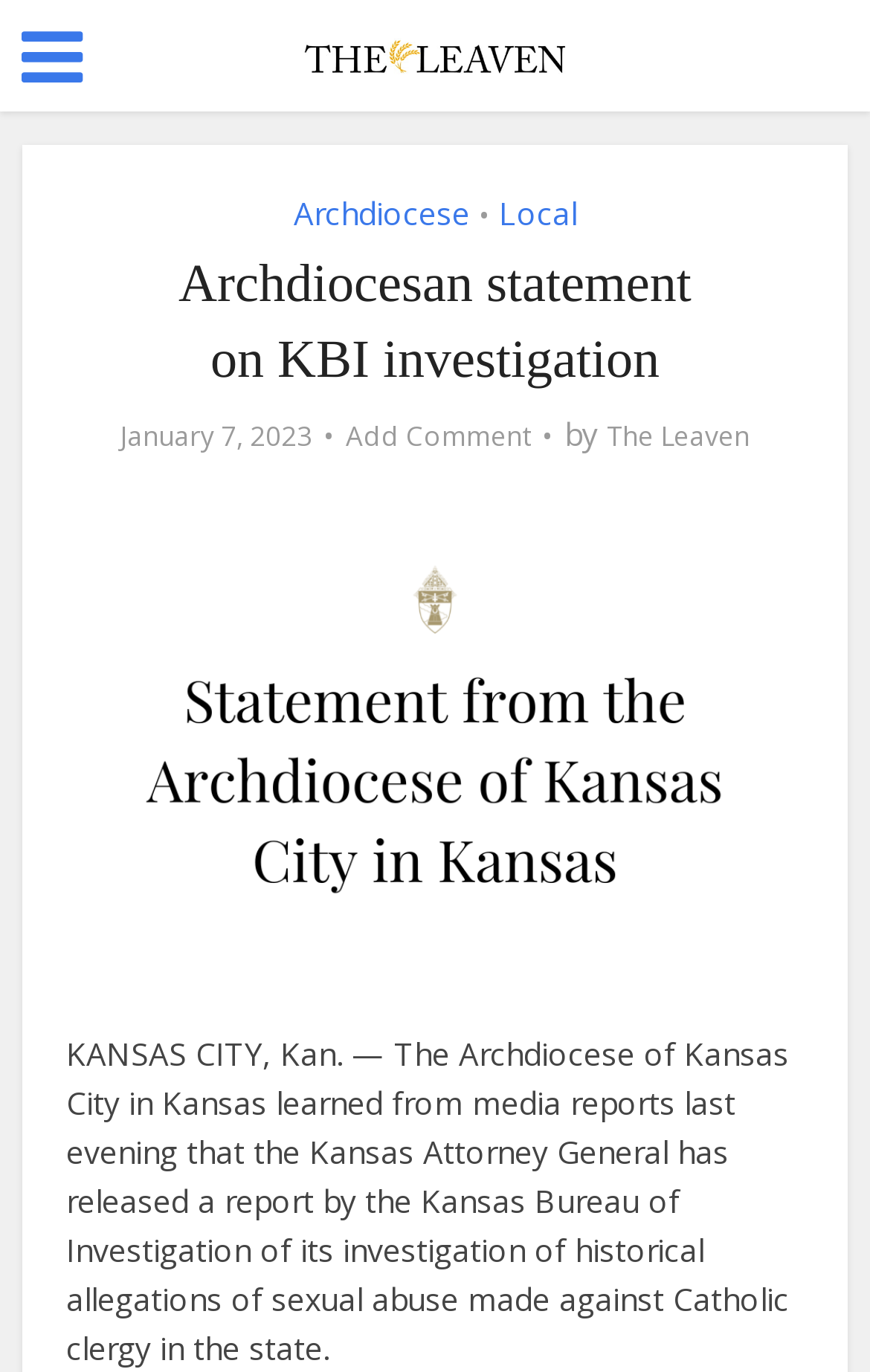Give the bounding box coordinates for the element described as: "Add Comment".

[0.397, 0.306, 0.61, 0.331]